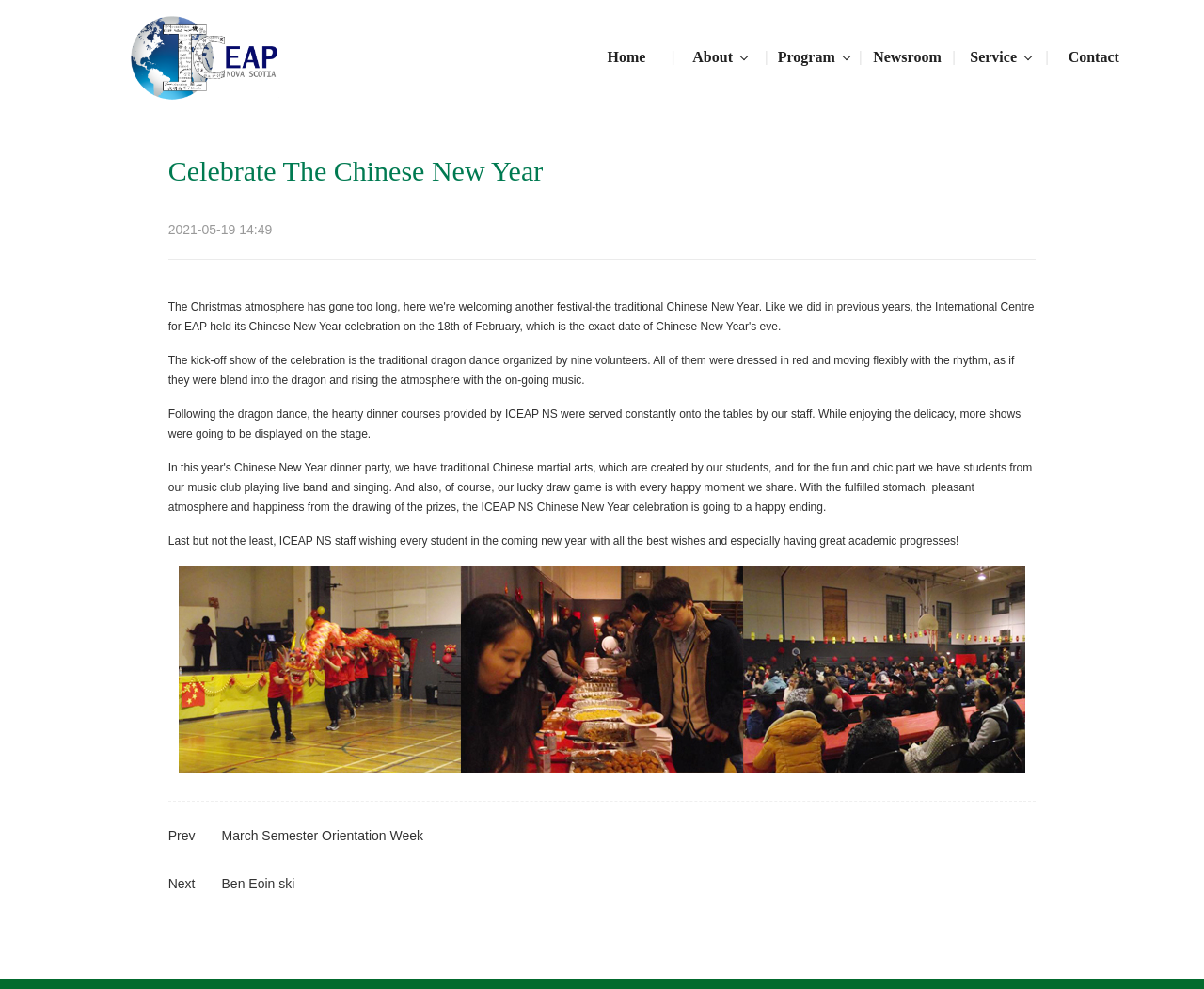Locate the bounding box coordinates of the area to click to fulfill this instruction: "read news". The bounding box should be presented as four float numbers between 0 and 1, in the order [left, top, right, bottom].

[0.724, 0.01, 0.783, 0.103]